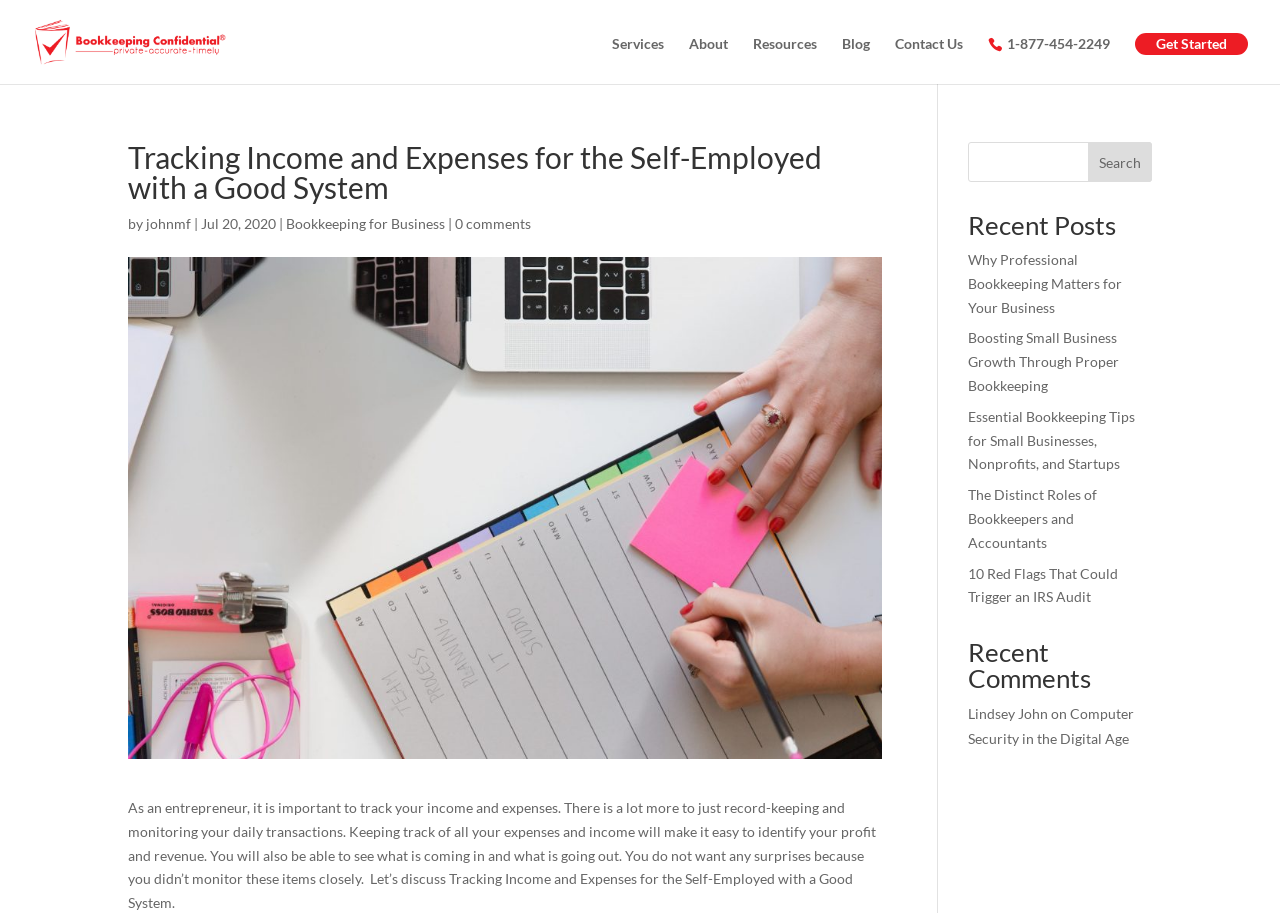What is the website about?
From the screenshot, supply a one-word or short-phrase answer.

Bookkeeping